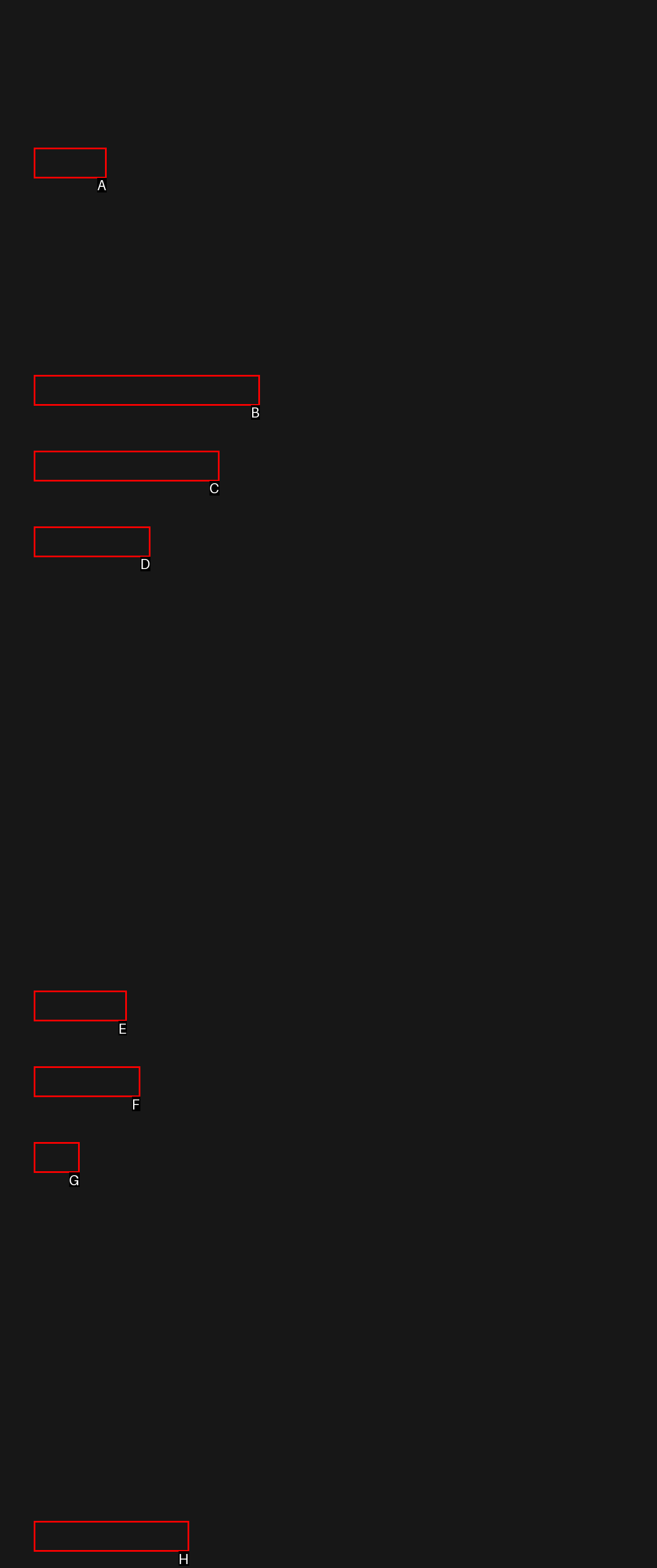Pick the option that best fits the description: Submit Your Poetry. Reply with the letter of the matching option directly.

B